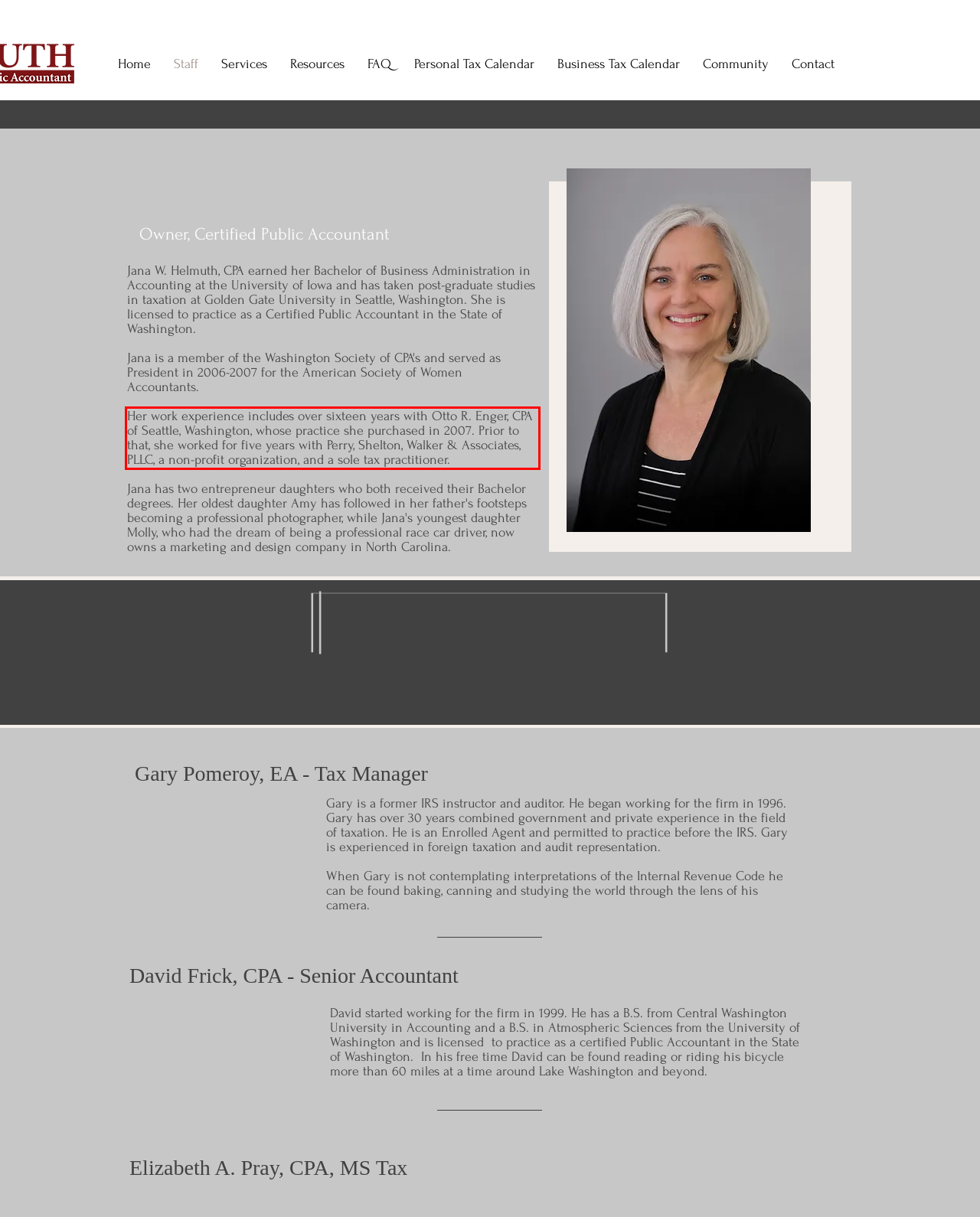You are provided with a webpage screenshot that includes a red rectangle bounding box. Extract the text content from within the bounding box using OCR.

Her work experience includes over sixteen years with Otto R. Enger, CPA of Seattle, Washington, whose practice she purchased in 2007. Prior to that, she worked for five years with Perry, Shelton, Walker & Associates, PLLC, a non-profit organization, and a sole tax practitioner.